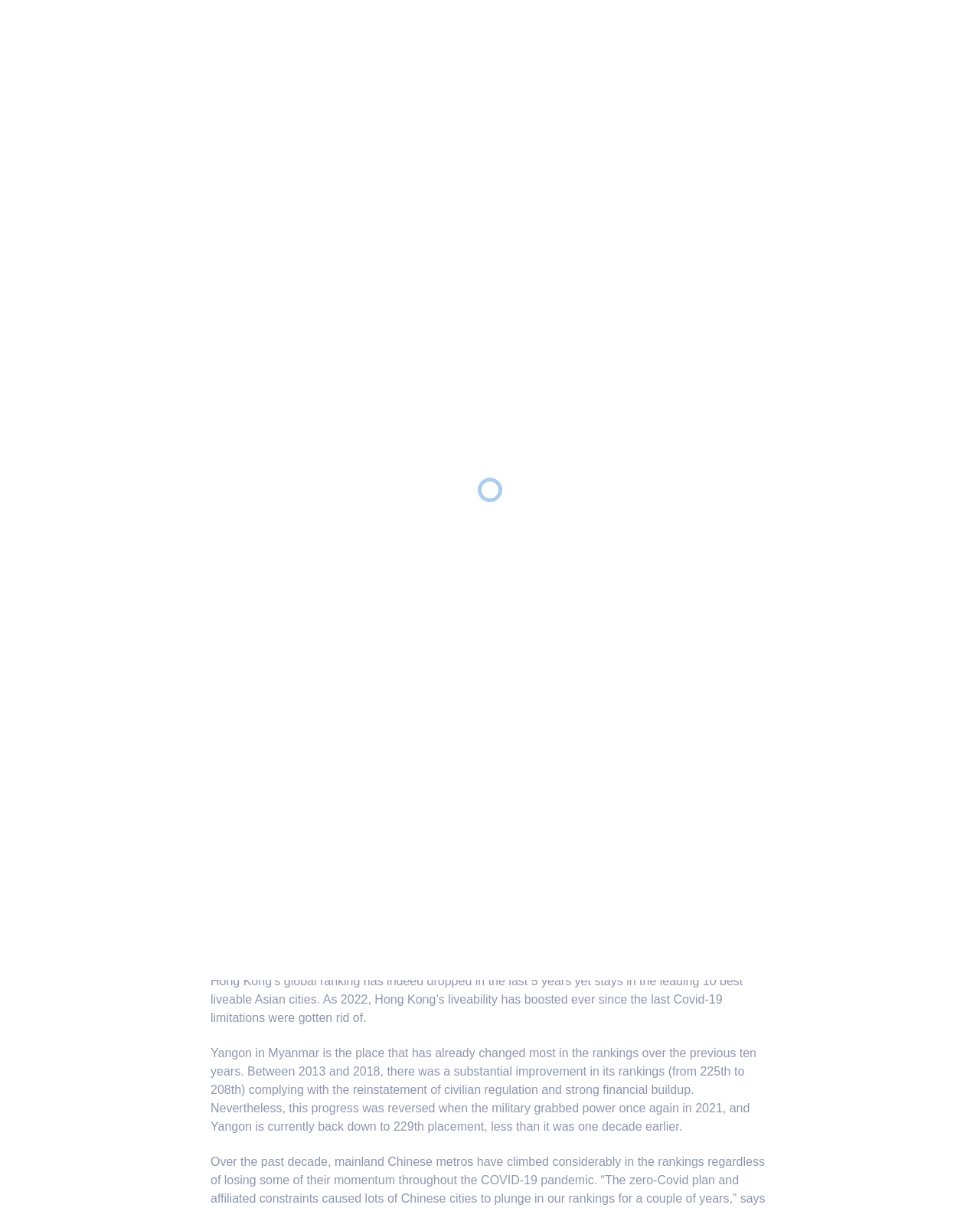Using a single word or phrase, answer the following question: 
What is the name of the condo development?

Lentor Hills Residences